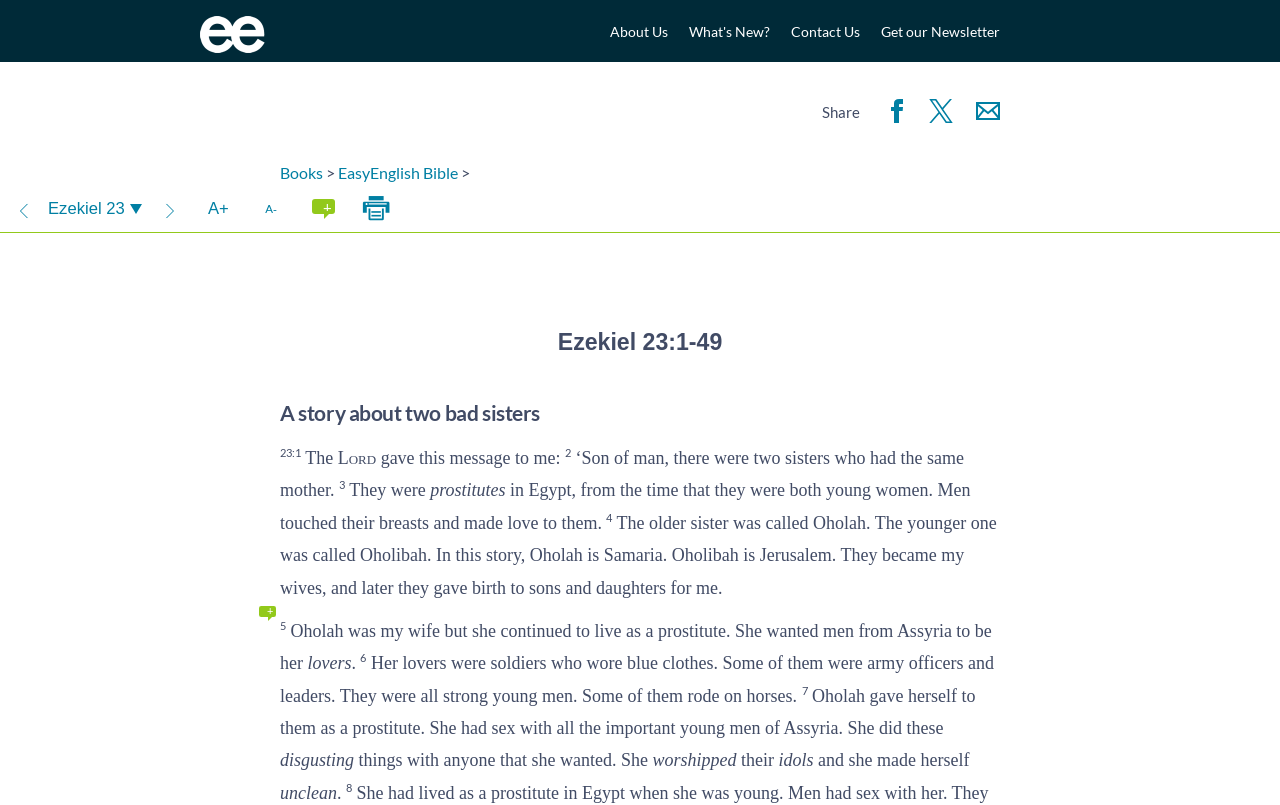Please identify the bounding box coordinates of the element that needs to be clicked to execute the following command: "Print the page". Provide the bounding box using four float numbers between 0 and 1, formatted as [left, top, right, bottom].

[0.275, 0.229, 0.313, 0.289]